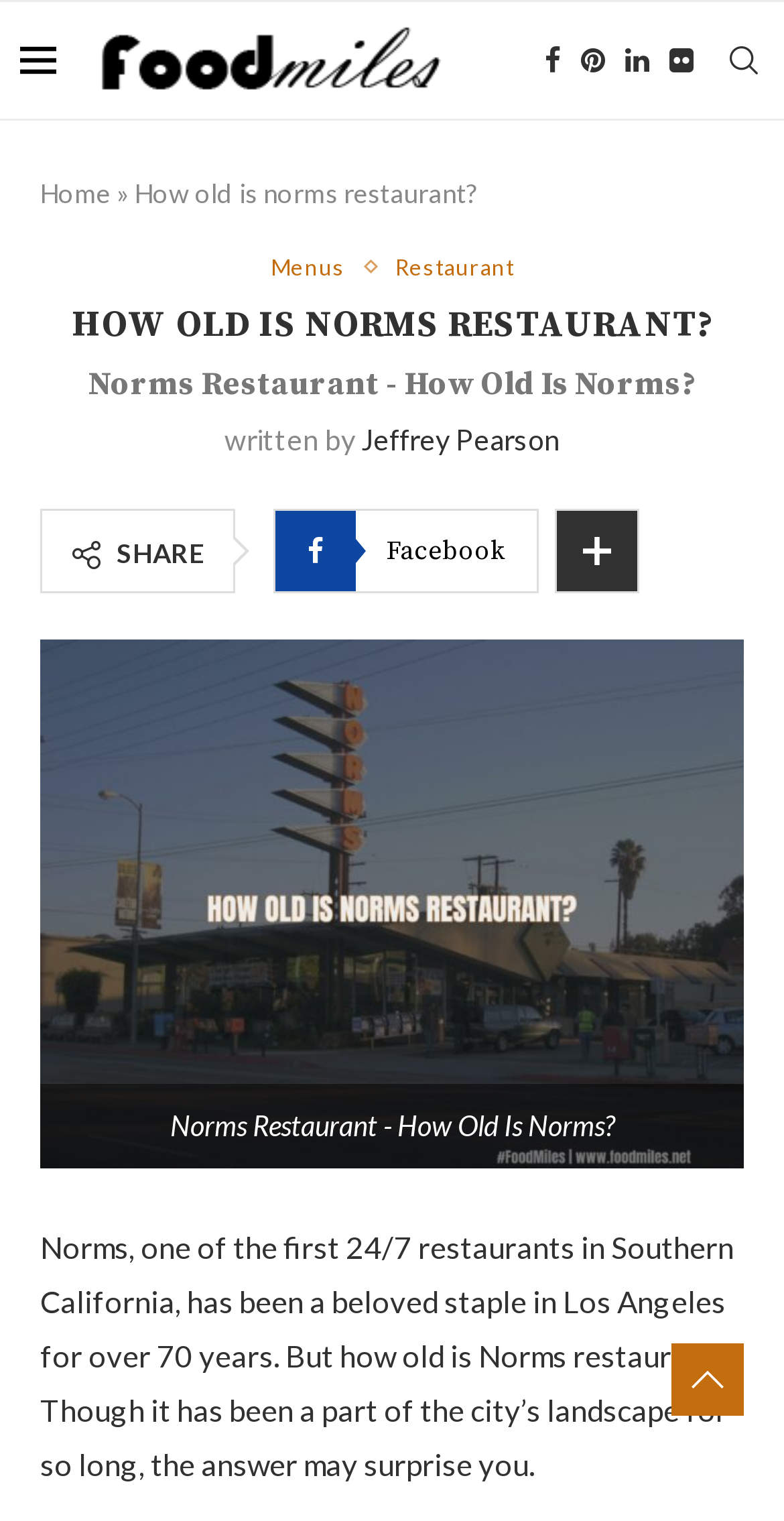How many social media links are there?
Please answer using one word or phrase, based on the screenshot.

5